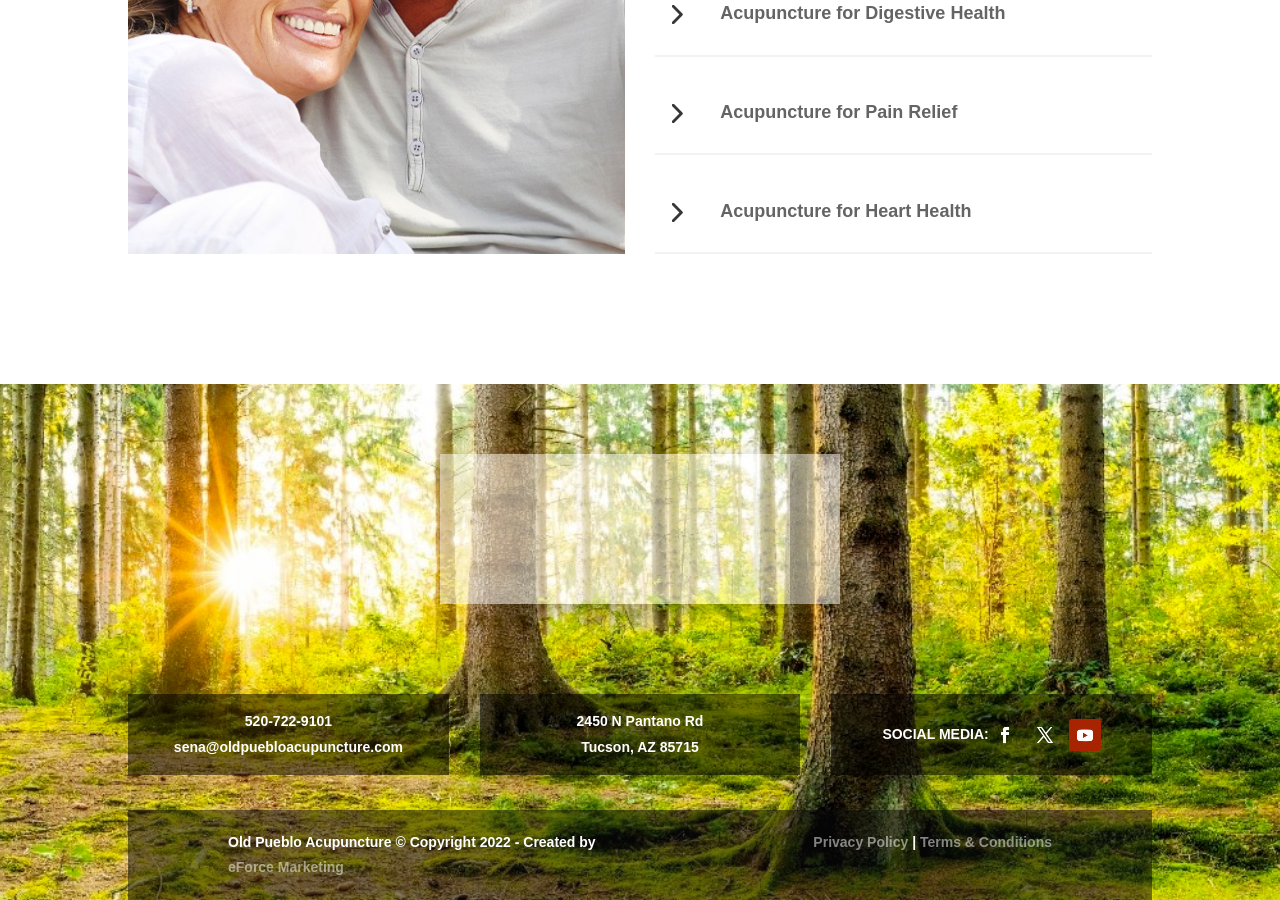Examine the screenshot and answer the question in as much detail as possible: What is the phone number on the webpage?

I found the phone number by looking at the link element with the text '520-722-9101' which has a bounding box coordinate of [0.191, 0.793, 0.259, 0.81].